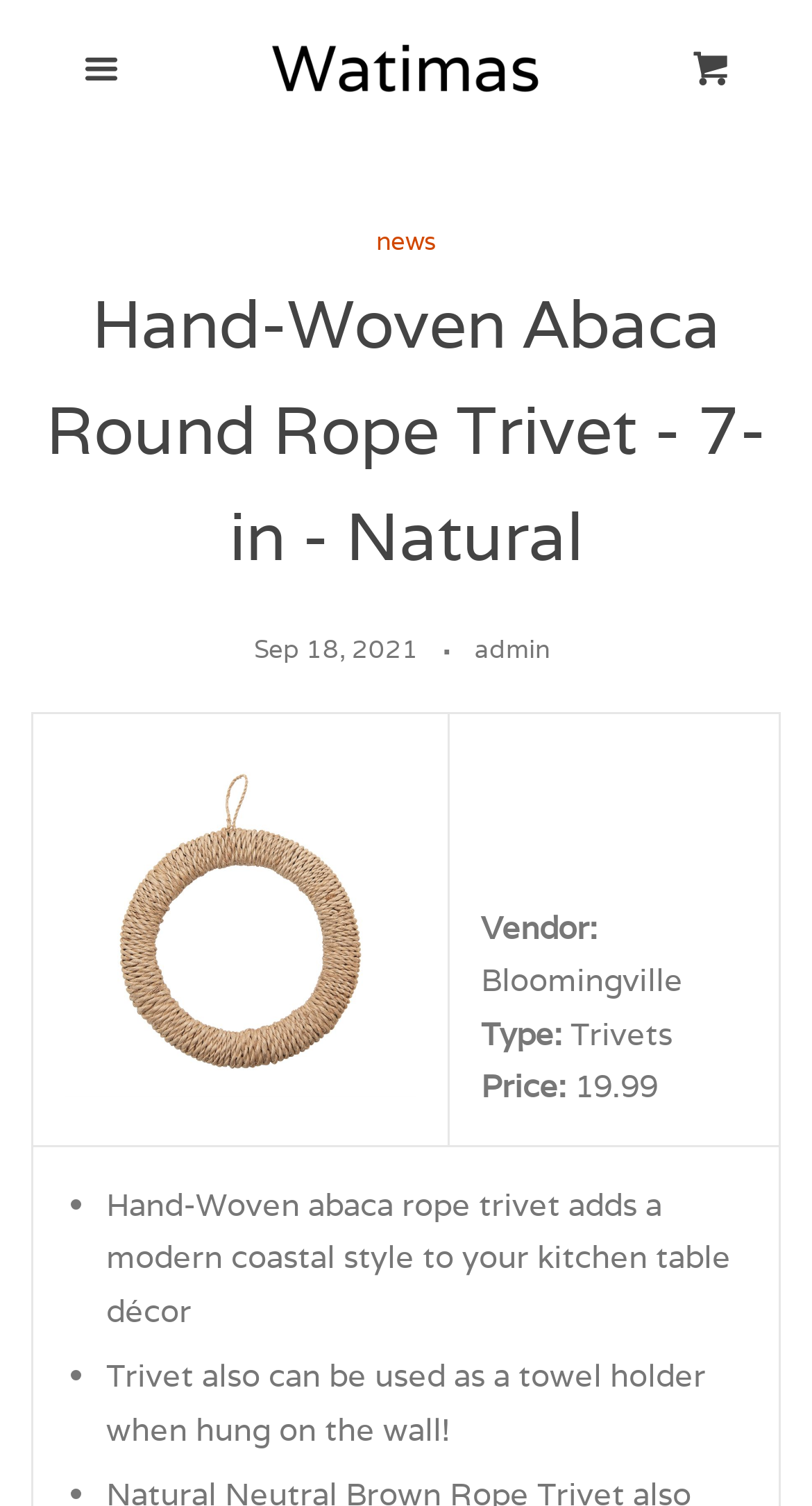What is the purpose of the button labeled 'Best Kitchen Towel Hooks Menu'? Examine the screenshot and reply using just one word or a brief phrase.

To show a menu